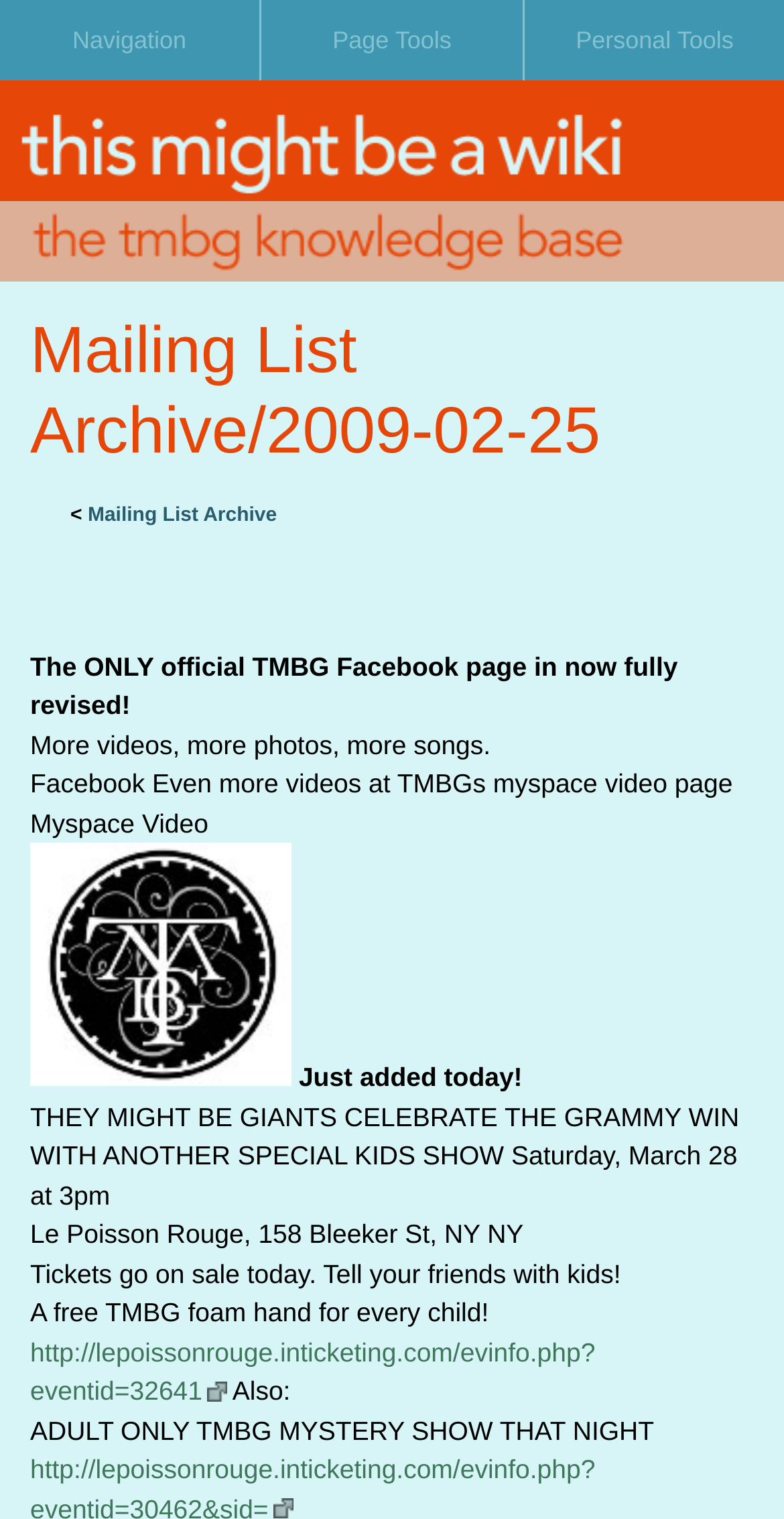Analyze the image and deliver a detailed answer to the question: What is the date of the kids show?

I found this answer by reading the text content of the webpage, specifically the sentence 'WITH ANOTHER SPECIAL KIDS SHOW Saturday, March 28 at 3pm' which mentions the date of the kids show.